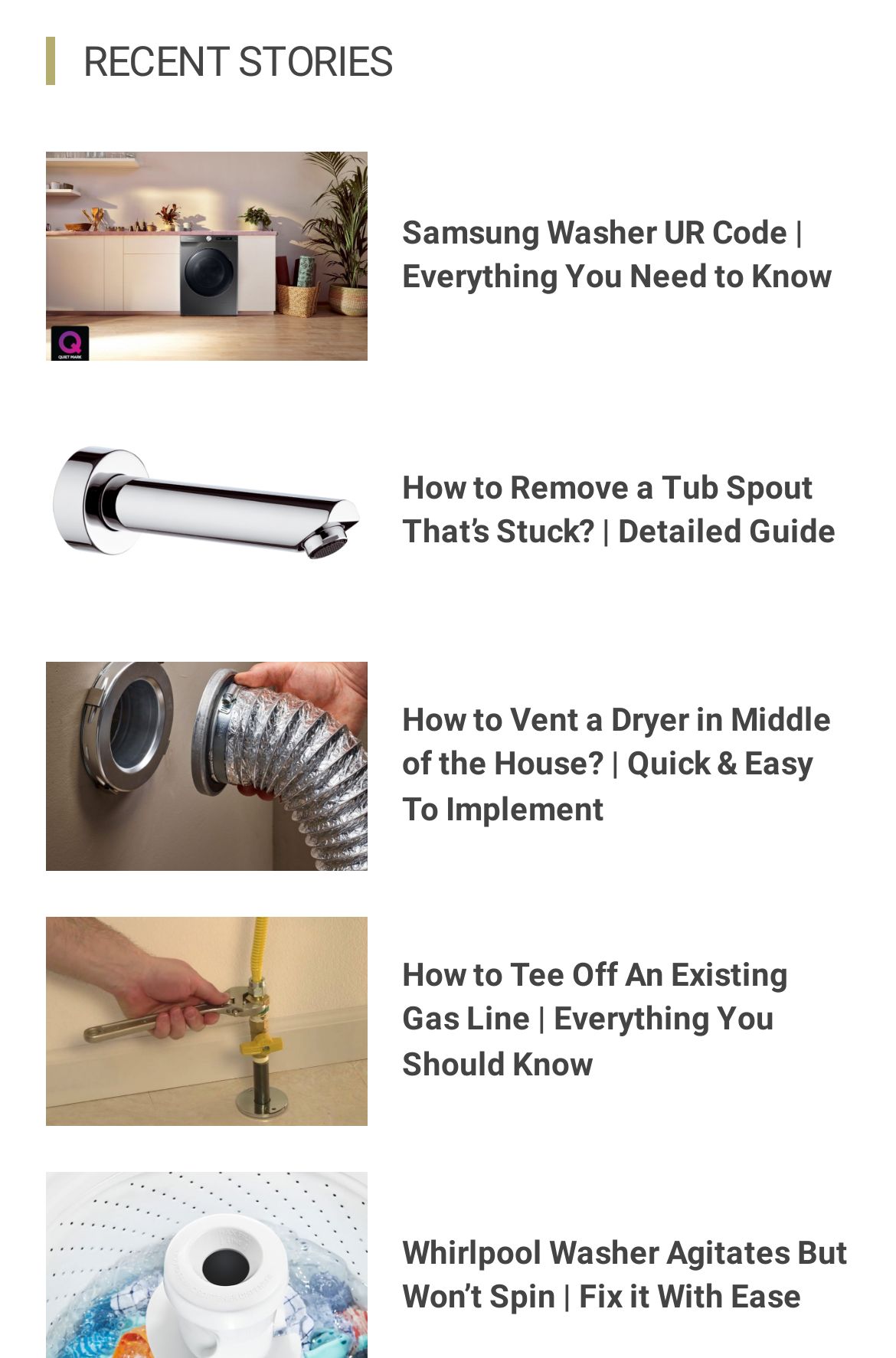How many links are there on this webpage?
Refer to the image and give a detailed answer to the query.

There are 6 links on this webpage, each with a duplicate link with a different bounding box coordinate, indicating that they are the same links but with different layouts.